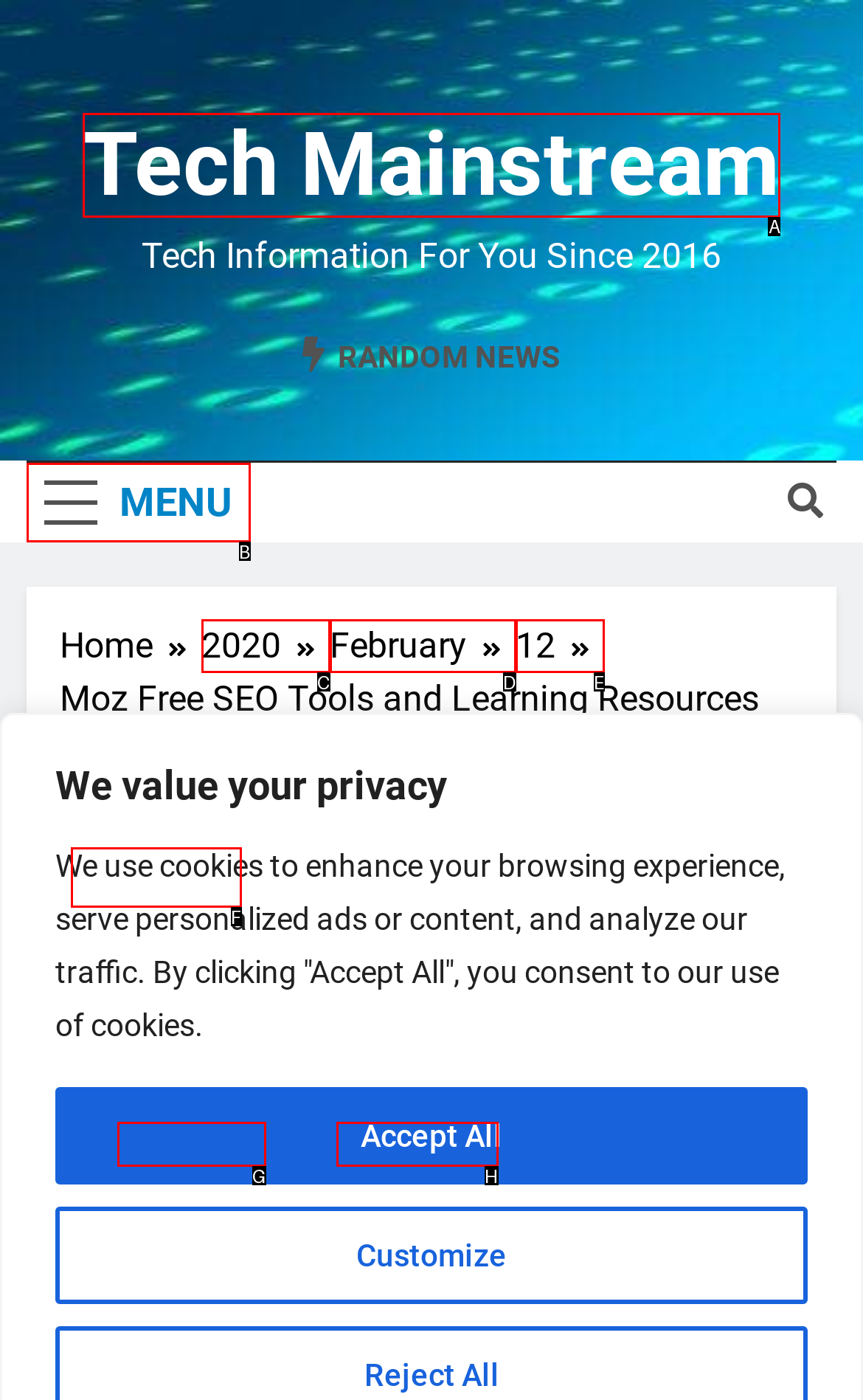Which option corresponds to the following element description: 4 years ago1 year ago?
Please provide the letter of the correct choice.

H